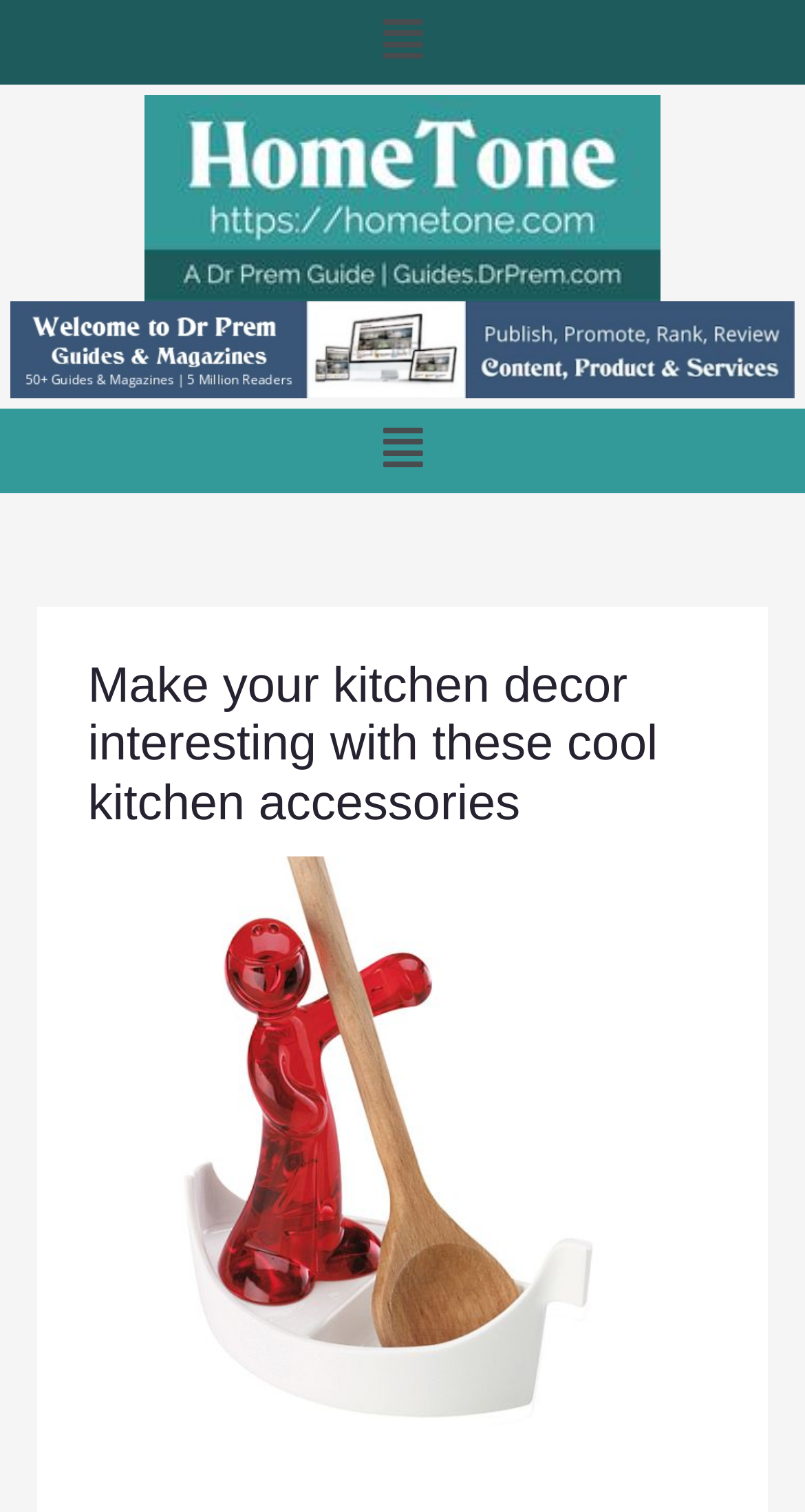What is the purpose of the kitchen accessories?
Look at the image and respond with a one-word or short phrase answer.

Decorate kitchen